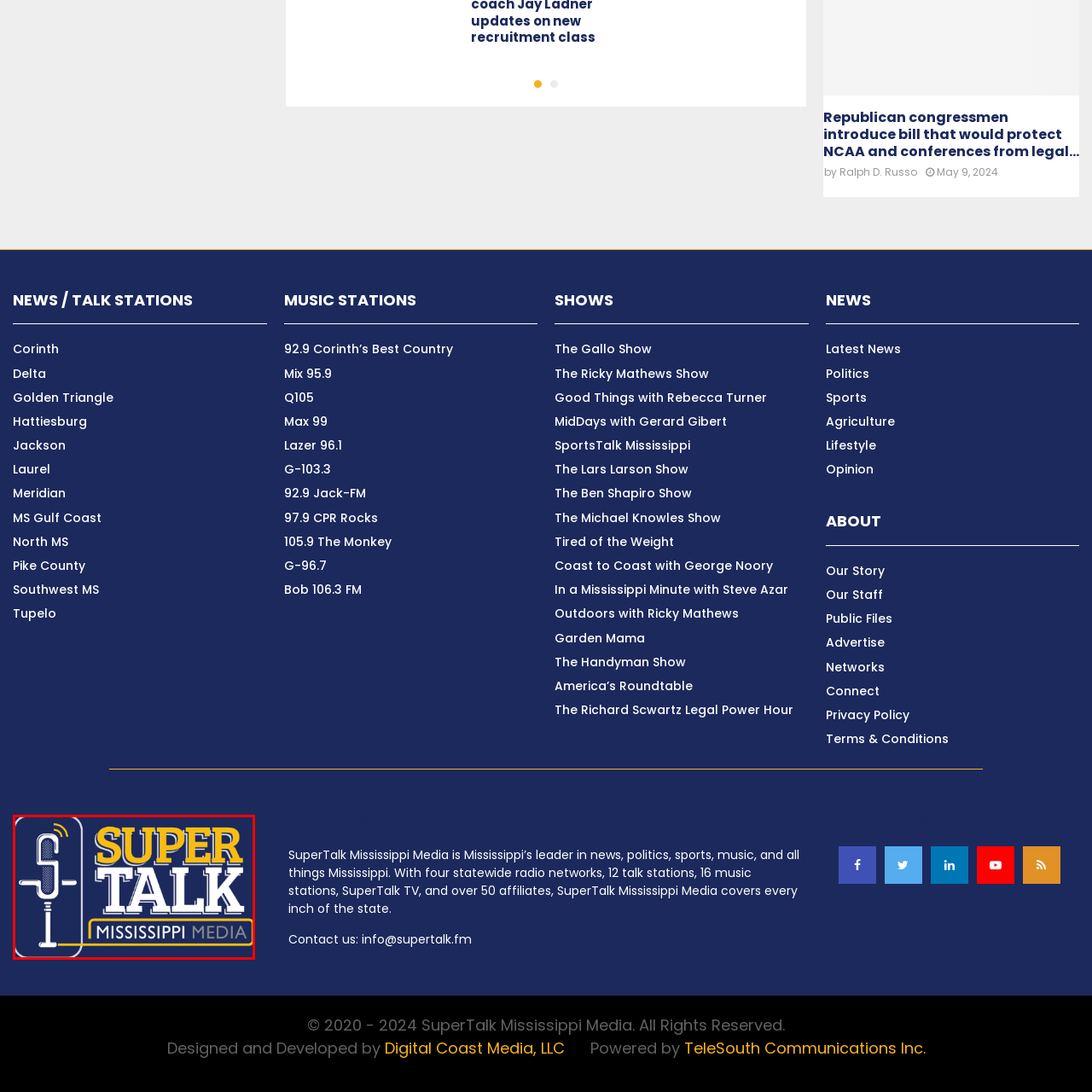Focus on the image confined within the red boundary and provide a single word or phrase in response to the question:
What does the stylized microphone icon represent?

Audio broadcasts and communication